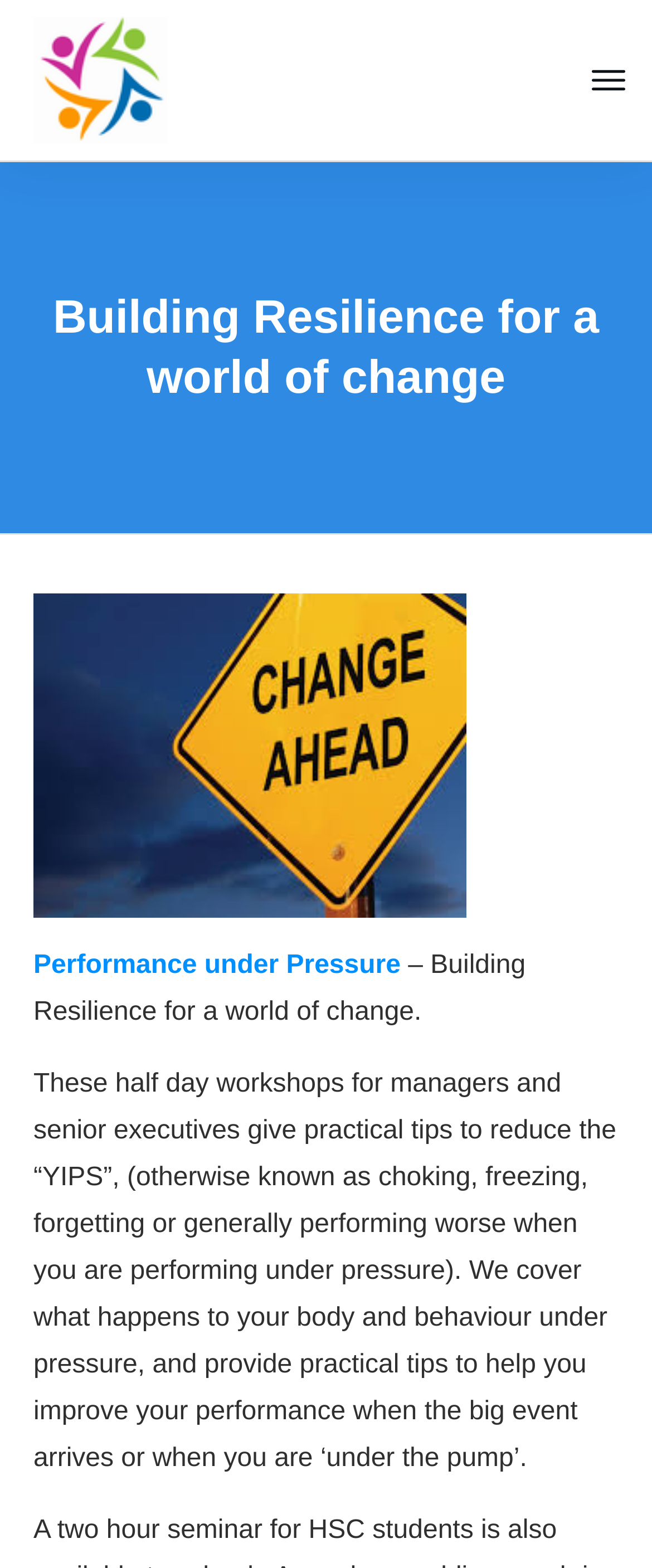Respond concisely with one word or phrase to the following query:
How many images are on the webpage?

3